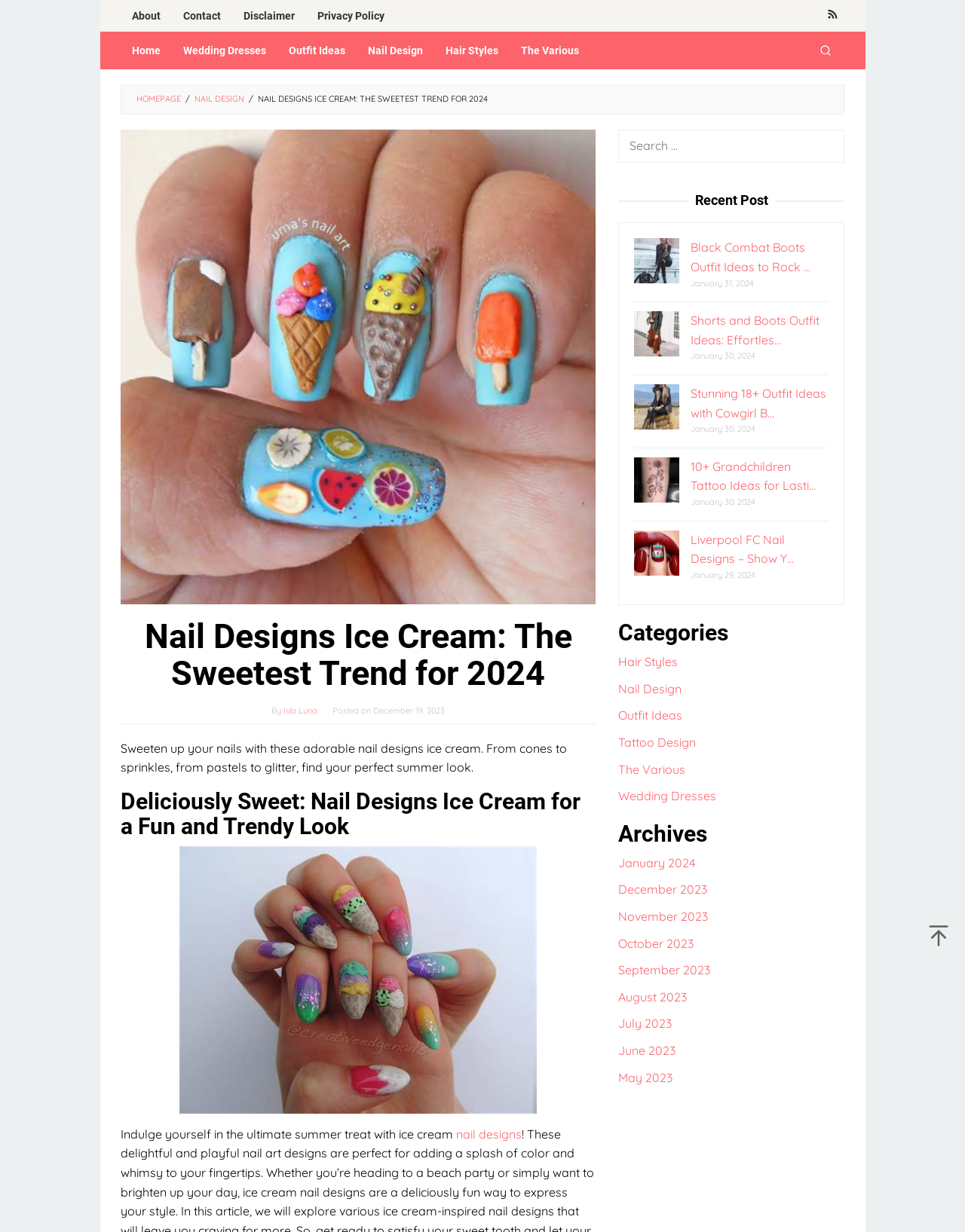Offer a detailed explanation of the webpage layout and contents.

This webpage is about nail designs, specifically ice cream-themed nail art. At the top, there is a navigation menu with links to various sections, including "About", "Contact", "Disclaimer", and "Privacy Policy". Below this menu, there is a prominent header that reads "Nail Designs Ice Cream: The Sweetest Trend for 2024" with a subheading that describes the content of the page.

To the left of the header, there is a large image of nail designs ice cream. Below the header, there is a brief introduction to the topic, followed by a heading that reads "Deliciously Sweet: Nail Designs Ice Cream for a Fun and Trendy Look". This section features another image of nail designs ice cream.

On the right side of the page, there is a search bar and a section titled "Recent Post" that displays several links to recent articles, each with a thumbnail image and a brief description. The articles appear to be related to fashion and beauty, with topics such as outfit ideas, tattoo designs, and nail art.

Further down the page, there are sections titled "Categories" and "Archives", which provide links to other articles and posts on the website, organized by category and date. The categories include "Hair Styles", "Nail Design", "Outfit Ideas", and others, while the archives section lists links to posts from previous months.

Overall, the webpage is focused on showcasing nail designs ice cream and providing resources and inspiration for those interested in beauty and fashion.